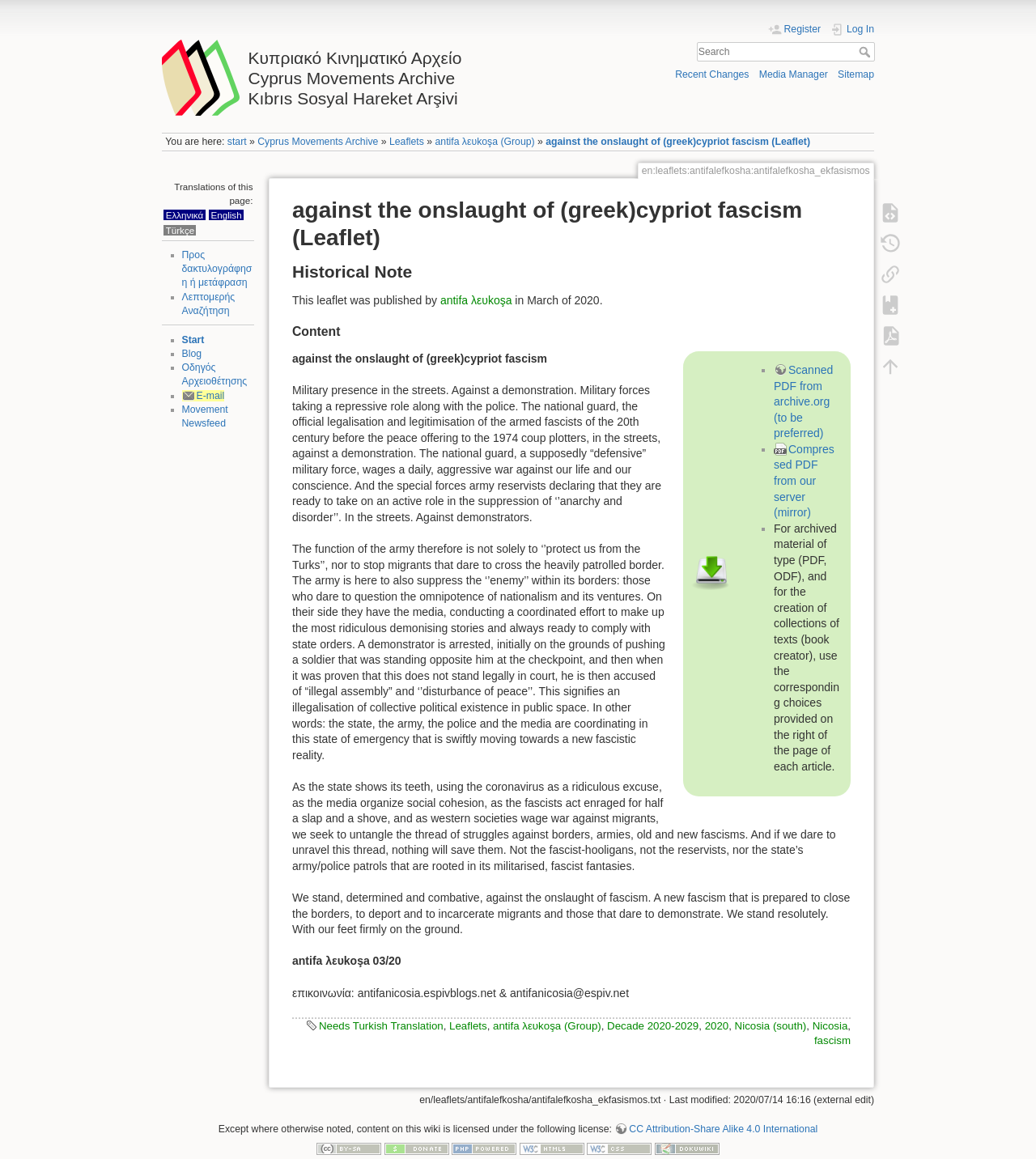Using the element description: "Nicosia (south)", determine the bounding box coordinates for the specified UI element. The coordinates should be four float numbers between 0 and 1, [left, top, right, bottom].

[0.709, 0.88, 0.778, 0.89]